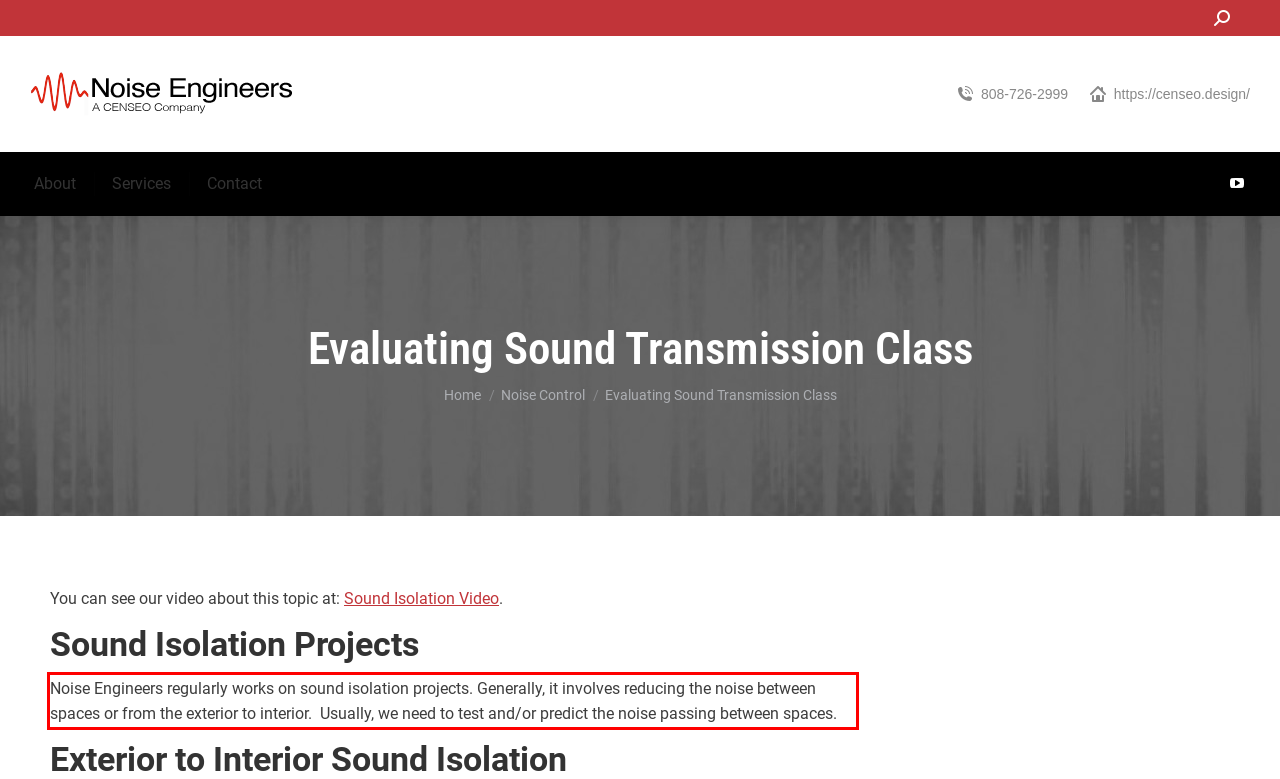You are presented with a webpage screenshot featuring a red bounding box. Perform OCR on the text inside the red bounding box and extract the content.

Noise Engineers regularly works on sound isolation projects. Generally, it involves reducing the noise between spaces or from the exterior to interior. Usually, we need to test and/or predict the noise passing between spaces.